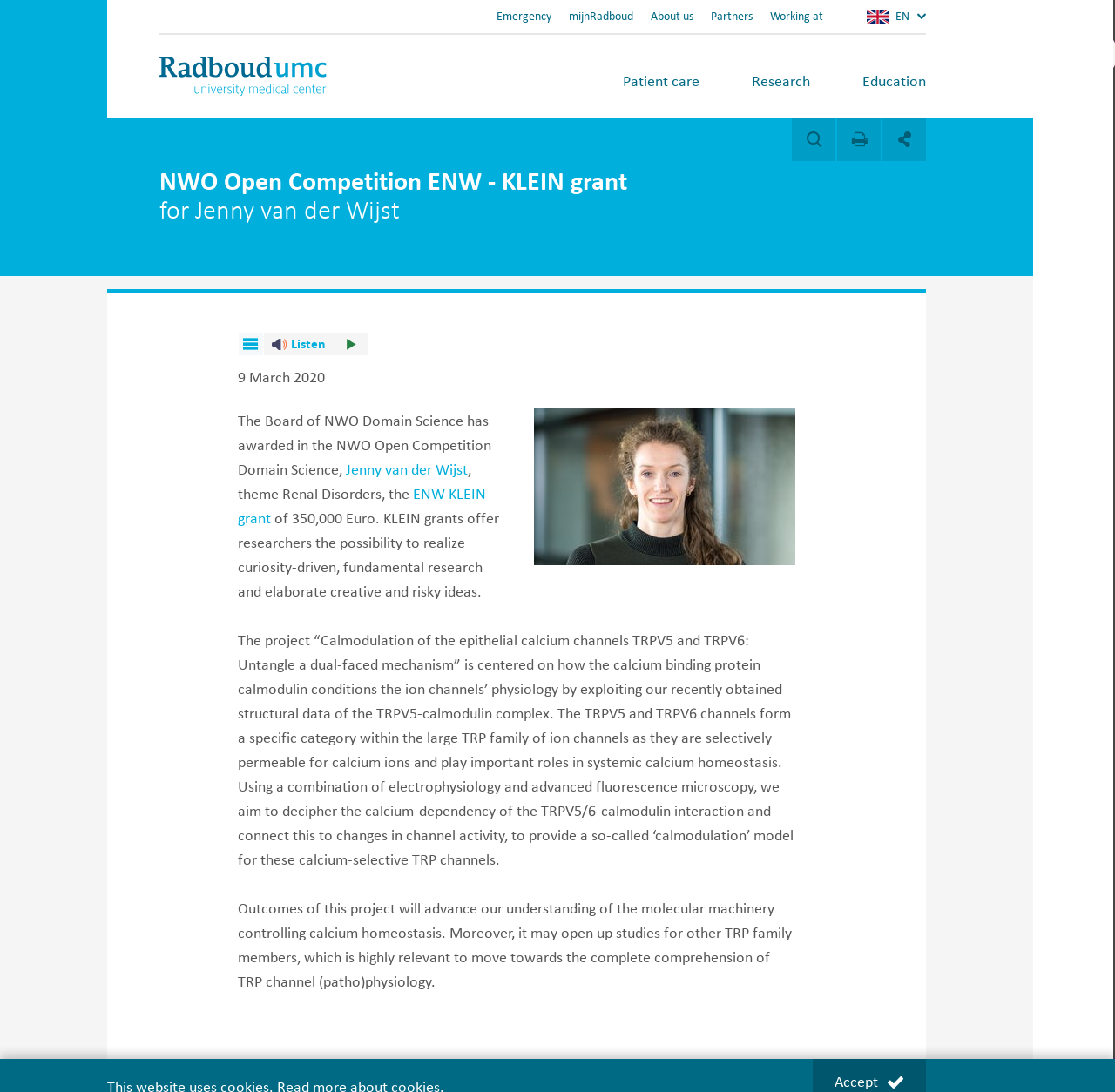Determine the bounding box coordinates of the clickable element to achieve the following action: 'Go to the 'About us' page'. Provide the coordinates as four float values between 0 and 1, formatted as [left, top, right, bottom].

[0.584, 0.008, 0.622, 0.022]